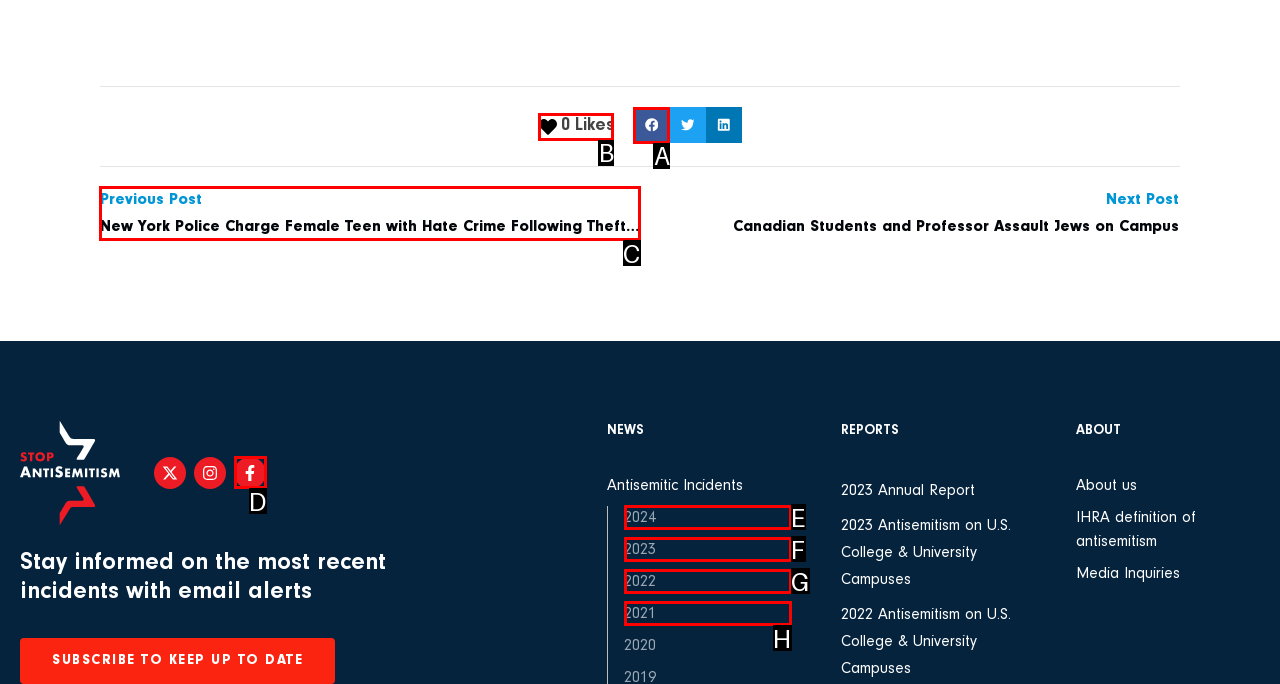To perform the task "View previous post", which UI element's letter should you select? Provide the letter directly.

C